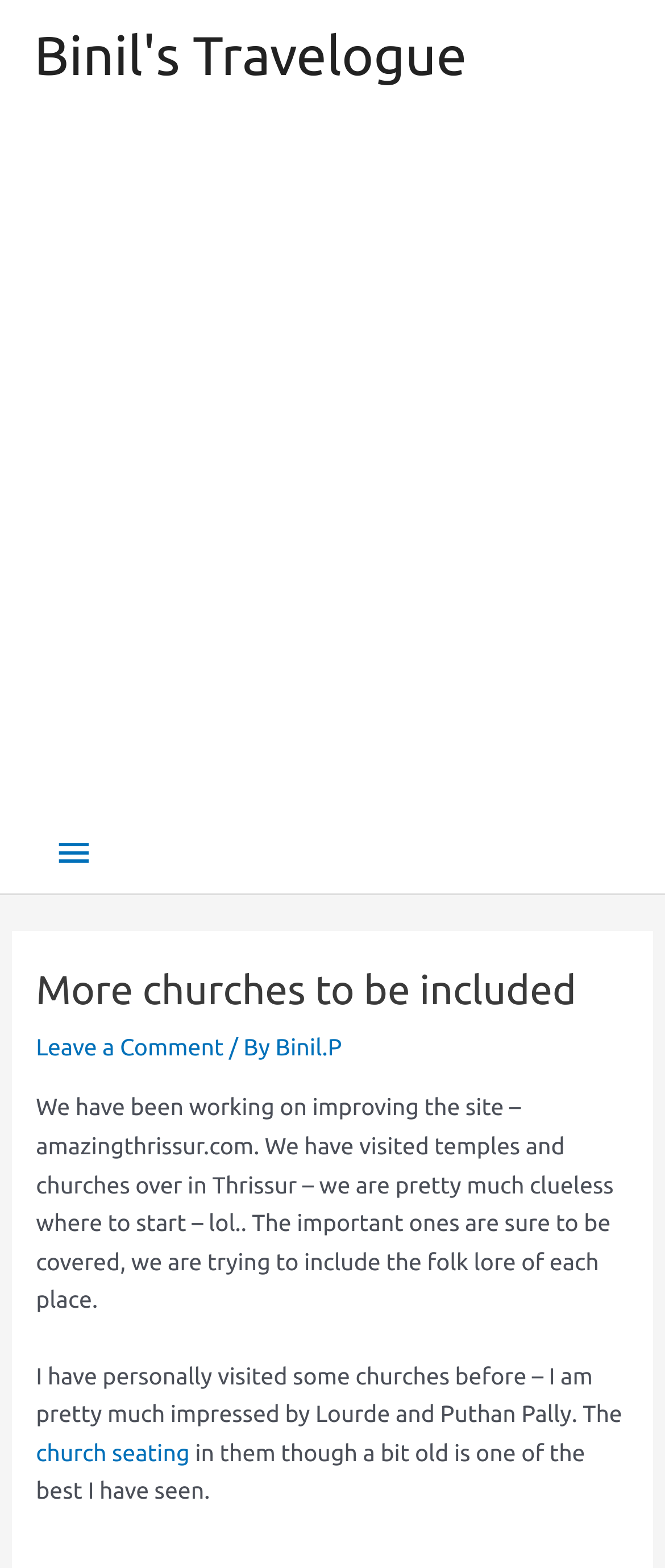What is the author trying to include in the website?
Please provide a single word or phrase in response based on the screenshot.

Folk lore